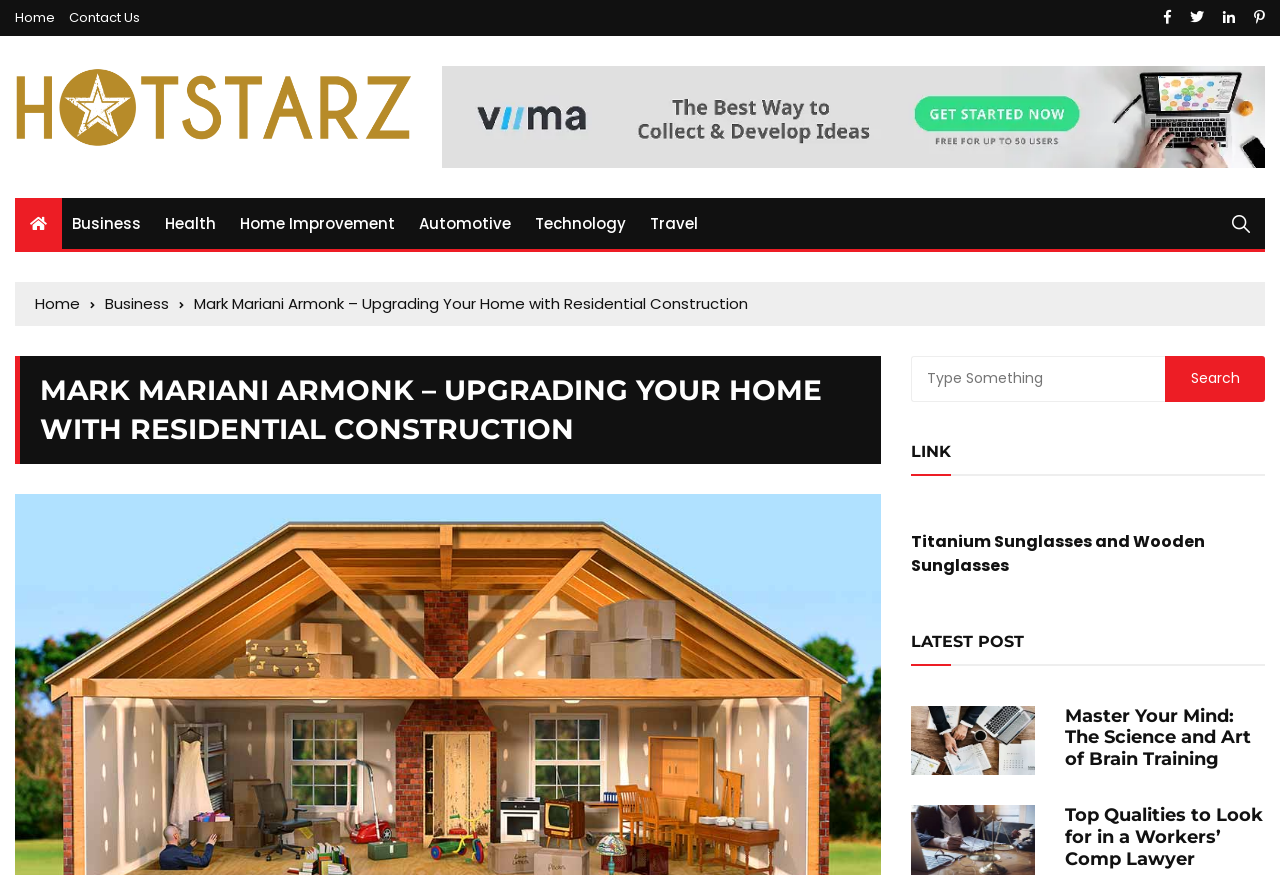Locate the bounding box coordinates of the element you need to click to accomplish the task described by this instruction: "Click on Home".

[0.012, 0.013, 0.051, 0.027]